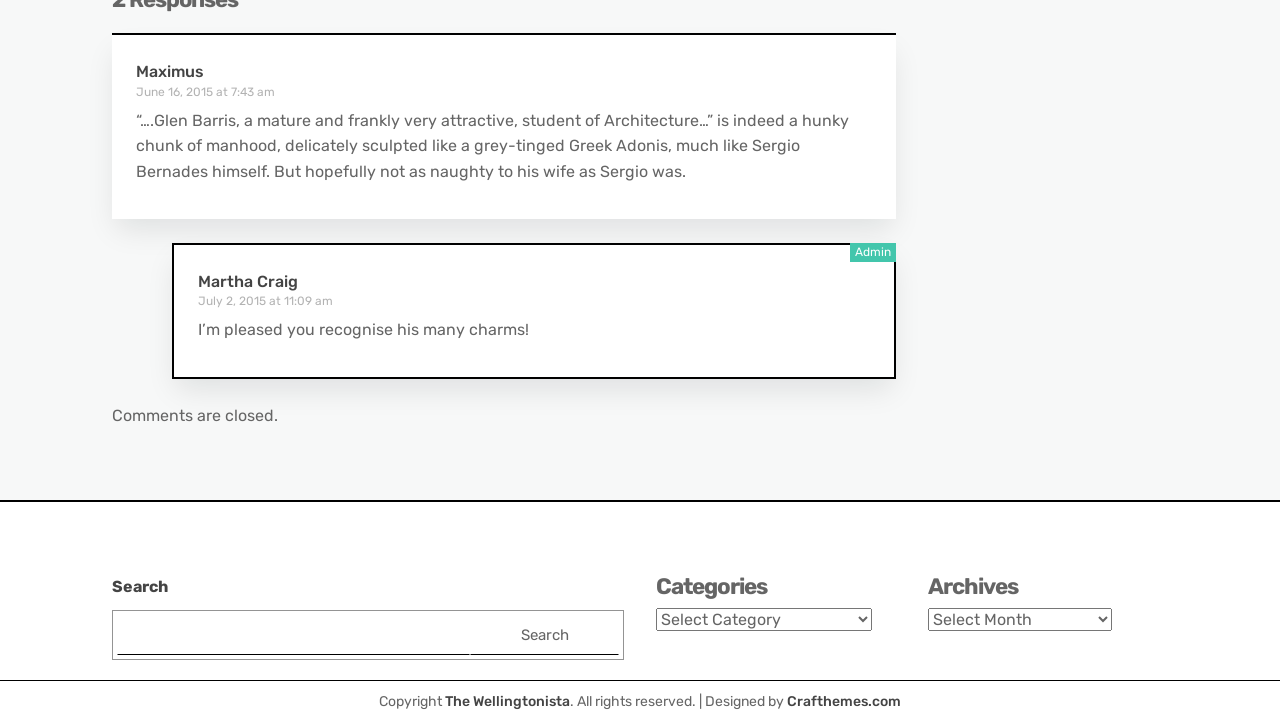Provide the bounding box coordinates of the HTML element this sentence describes: "The Wellingtonista". The bounding box coordinates consist of four float numbers between 0 and 1, i.e., [left, top, right, bottom].

[0.348, 0.958, 0.445, 0.982]